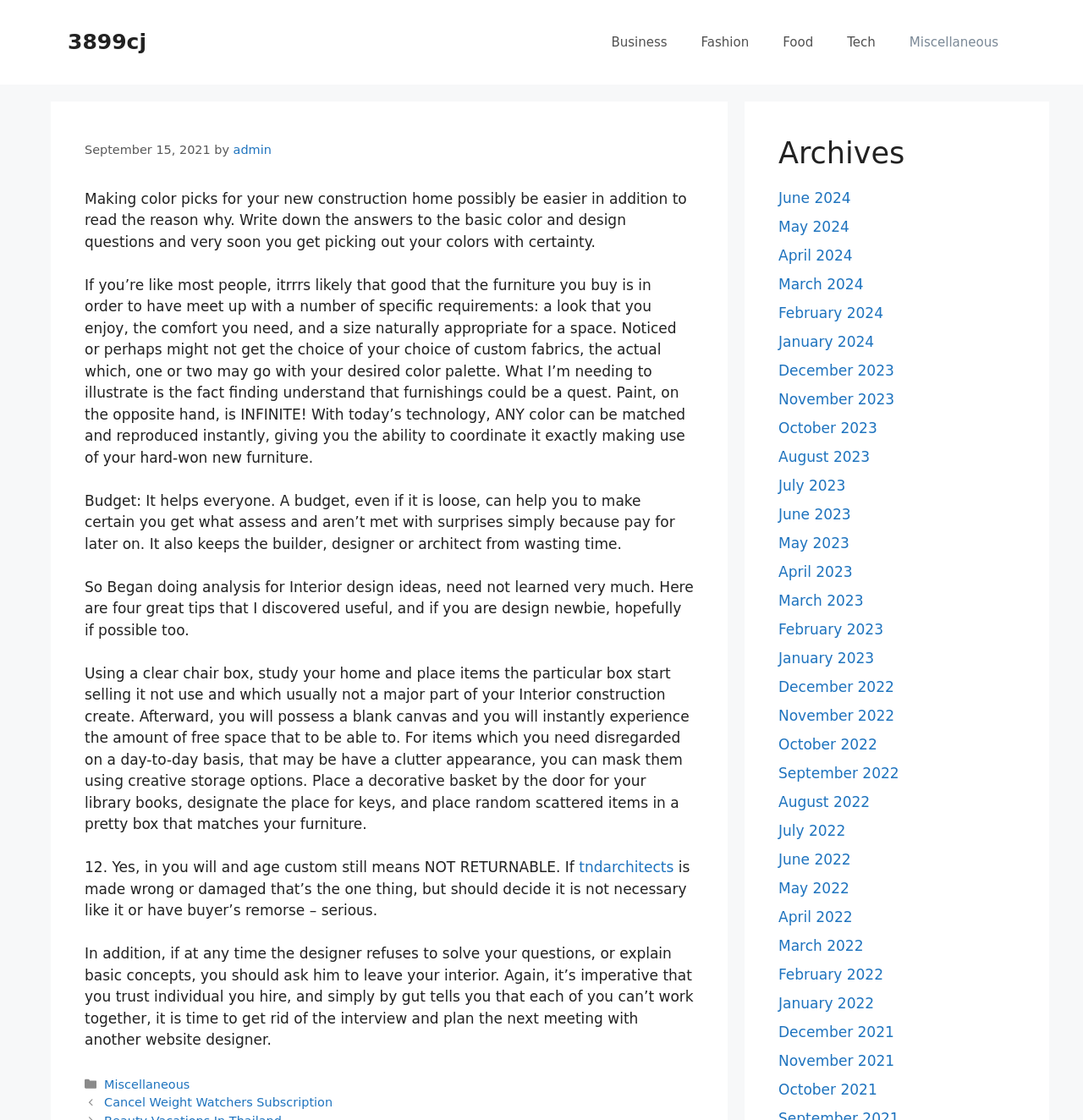Given the element description "February 2024" in the screenshot, predict the bounding box coordinates of that UI element.

[0.719, 0.272, 0.816, 0.287]